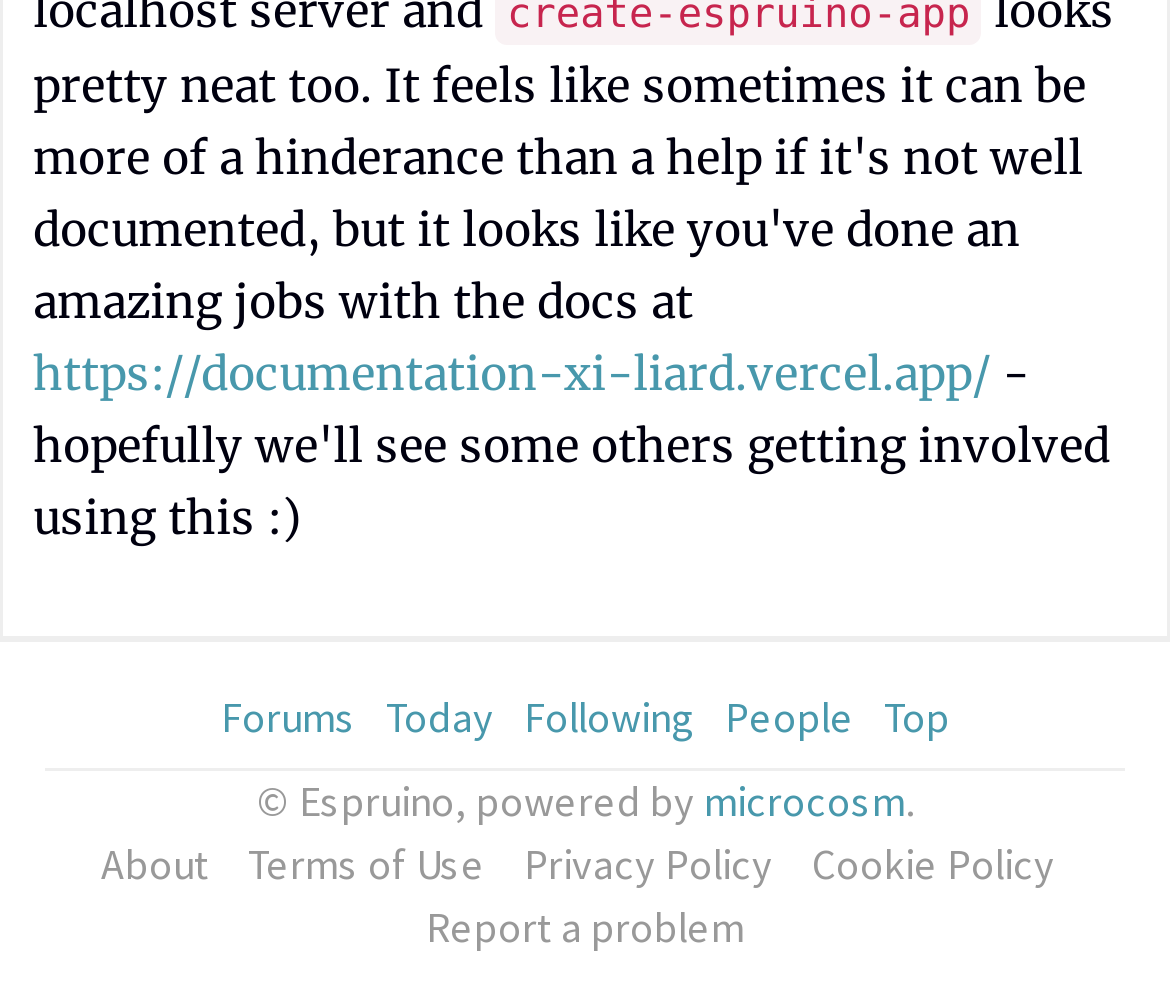Predict the bounding box coordinates of the area that should be clicked to accomplish the following instruction: "view today's content". The bounding box coordinates should consist of four float numbers between 0 and 1, i.e., [left, top, right, bottom].

[0.329, 0.687, 0.422, 0.74]